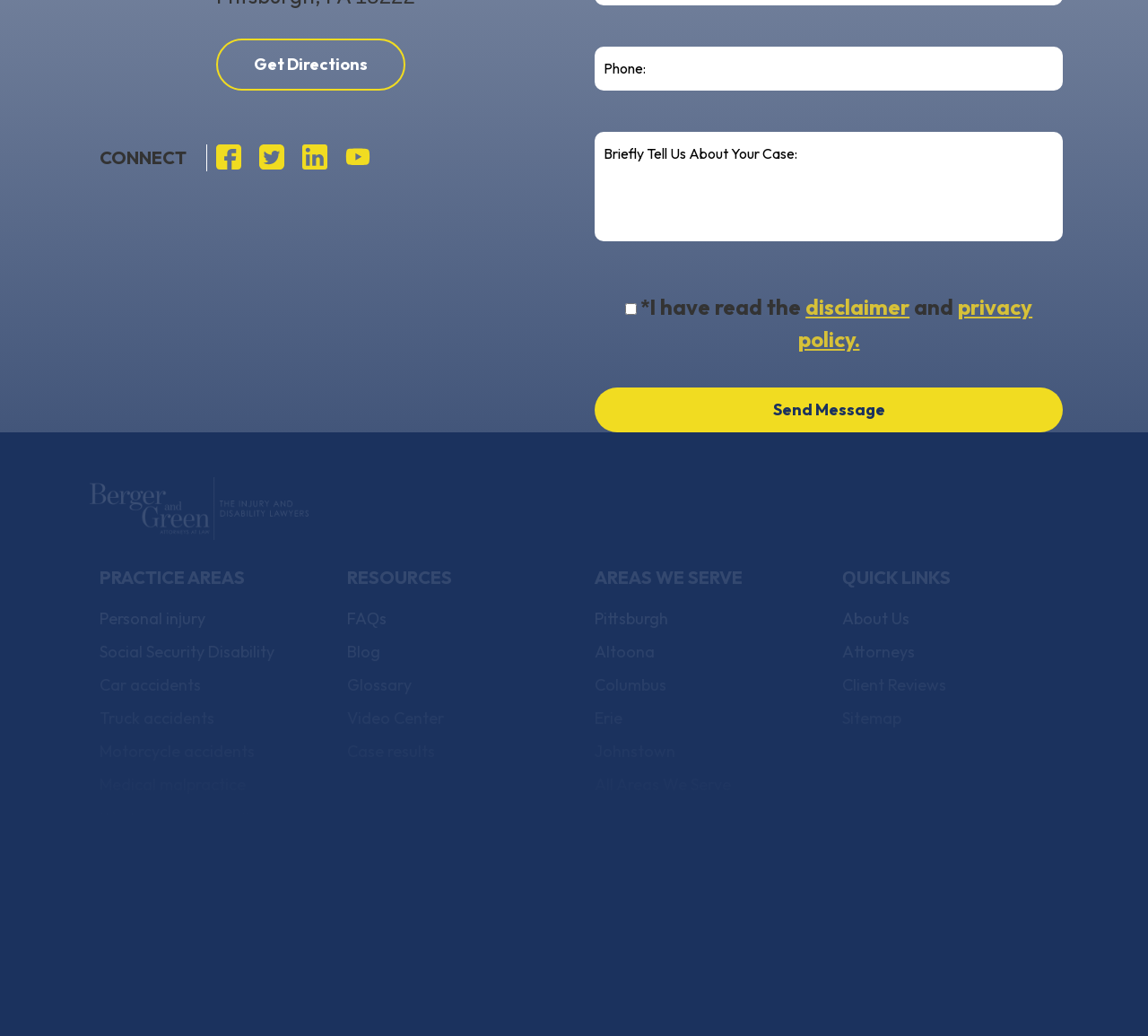Please determine the bounding box coordinates of the clickable area required to carry out the following instruction: "Learn about Personal injury". The coordinates must be four float numbers between 0 and 1, represented as [left, top, right, bottom].

[0.087, 0.587, 0.179, 0.607]